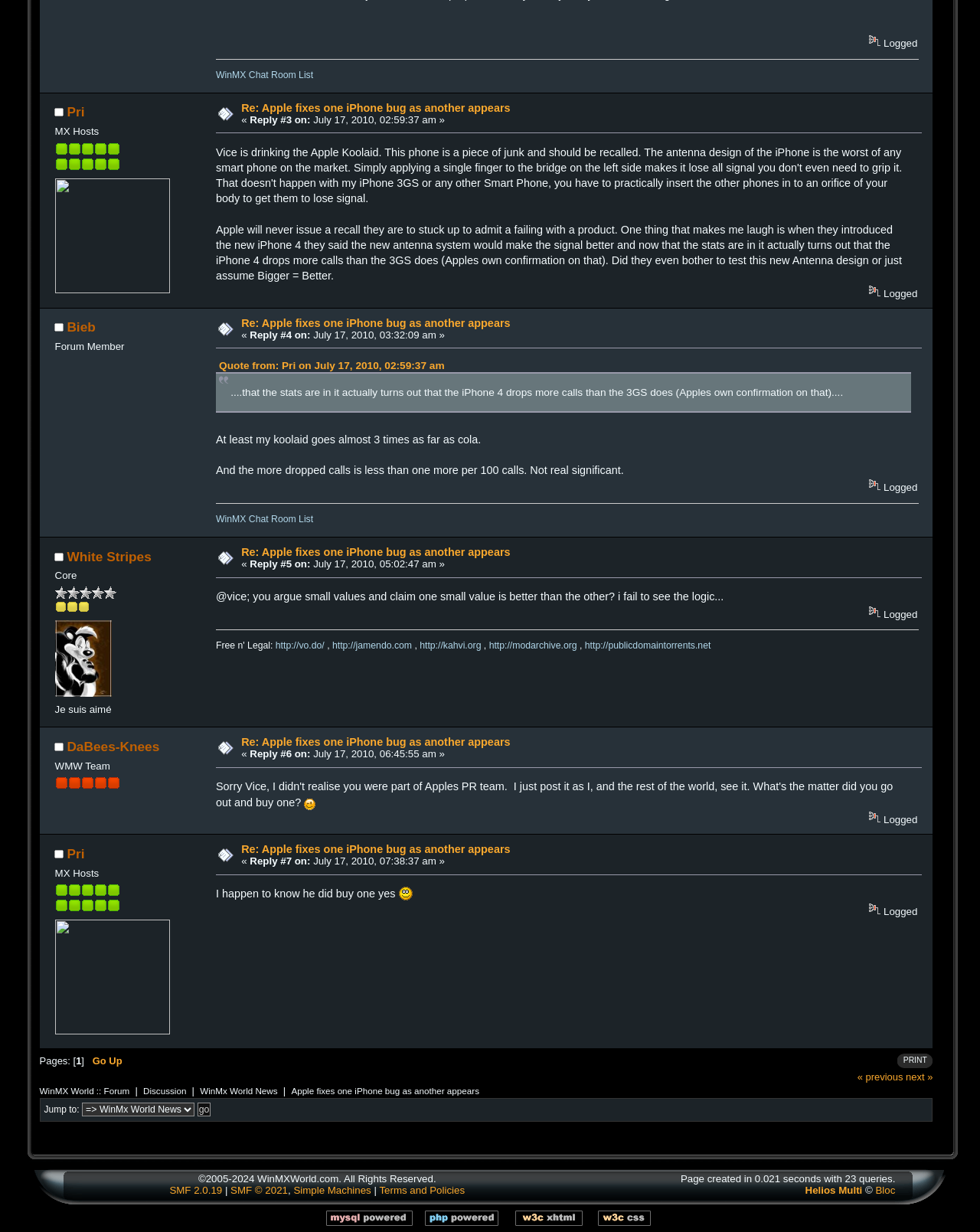How many links are there in the footer section?
Please give a well-detailed answer to the question.

I examined the footer section and counted the number of links, which are http://vo.do/, http://jamendo.com, http://kahvi.org, http://modarchive.org, and http://publicdomaintorrents.net.